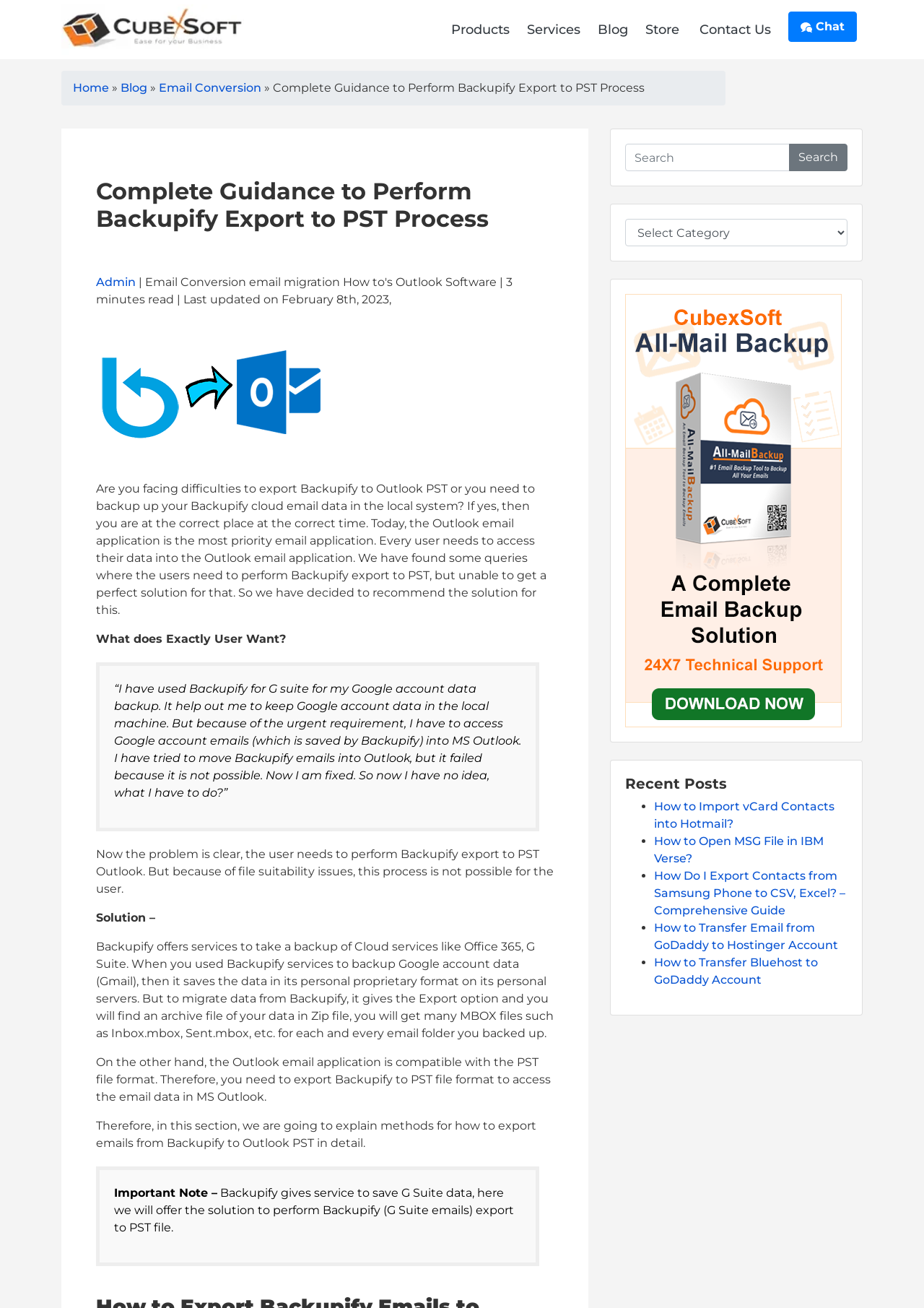Extract the main title from the webpage and generate its text.

Complete Guidance to Perform Backupify Export to PST Process